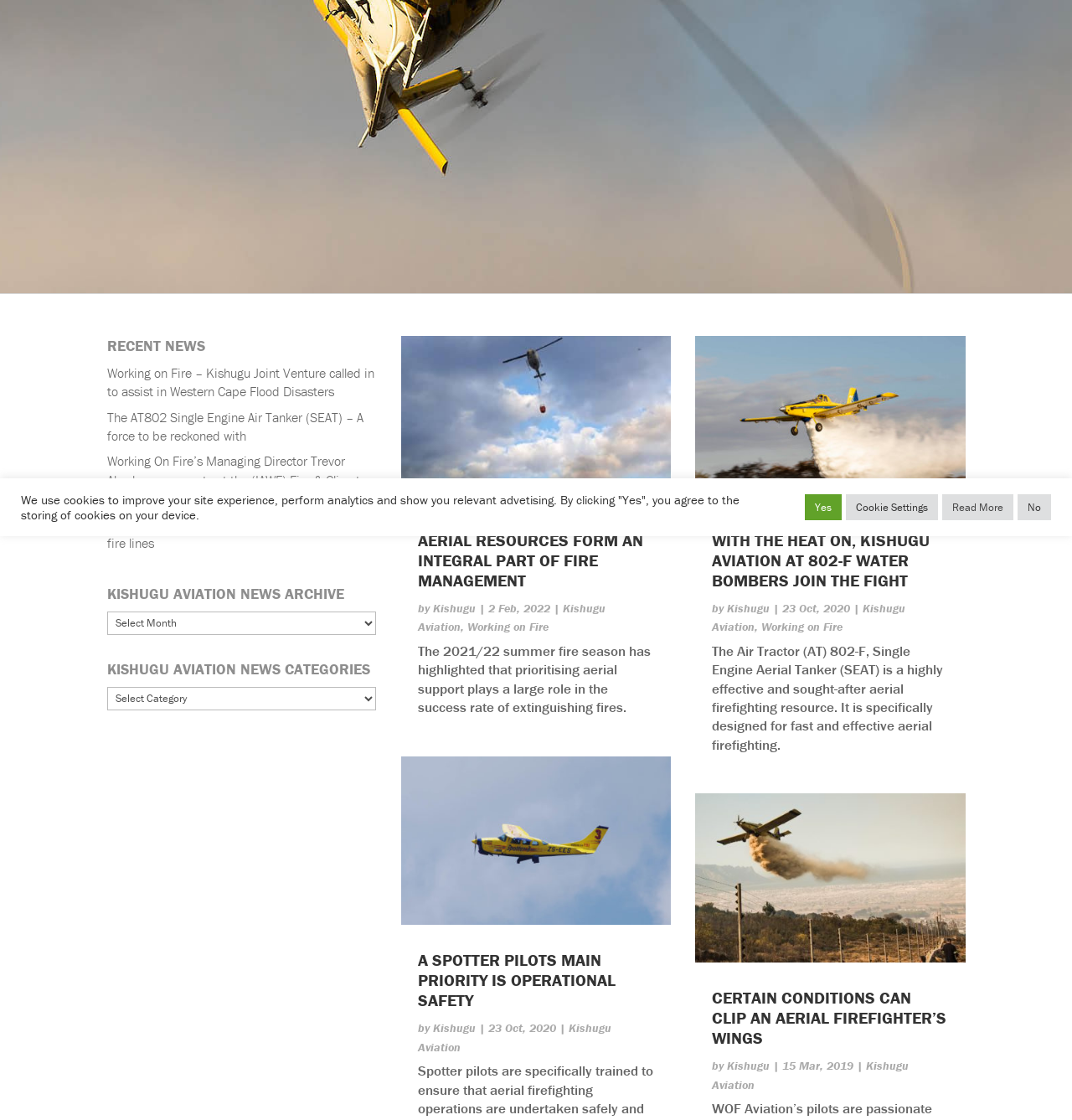Given the element description: "Yes", predict the bounding box coordinates of this UI element. The coordinates must be four float numbers between 0 and 1, given as [left, top, right, bottom].

[0.751, 0.441, 0.785, 0.464]